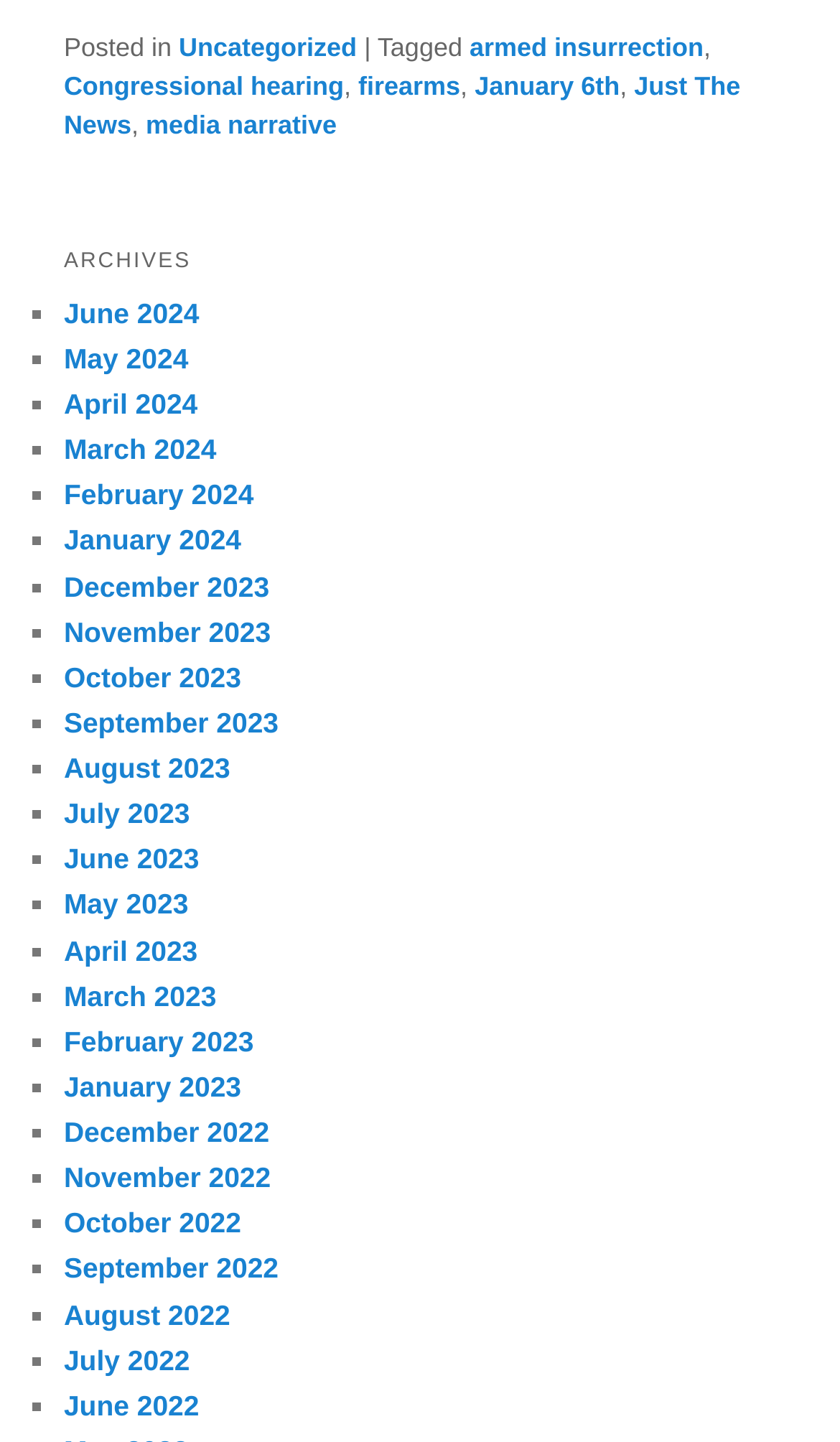Specify the bounding box coordinates of the area that needs to be clicked to achieve the following instruction: "Read the post tagged with 'armed insurrection'".

[0.559, 0.022, 0.838, 0.043]